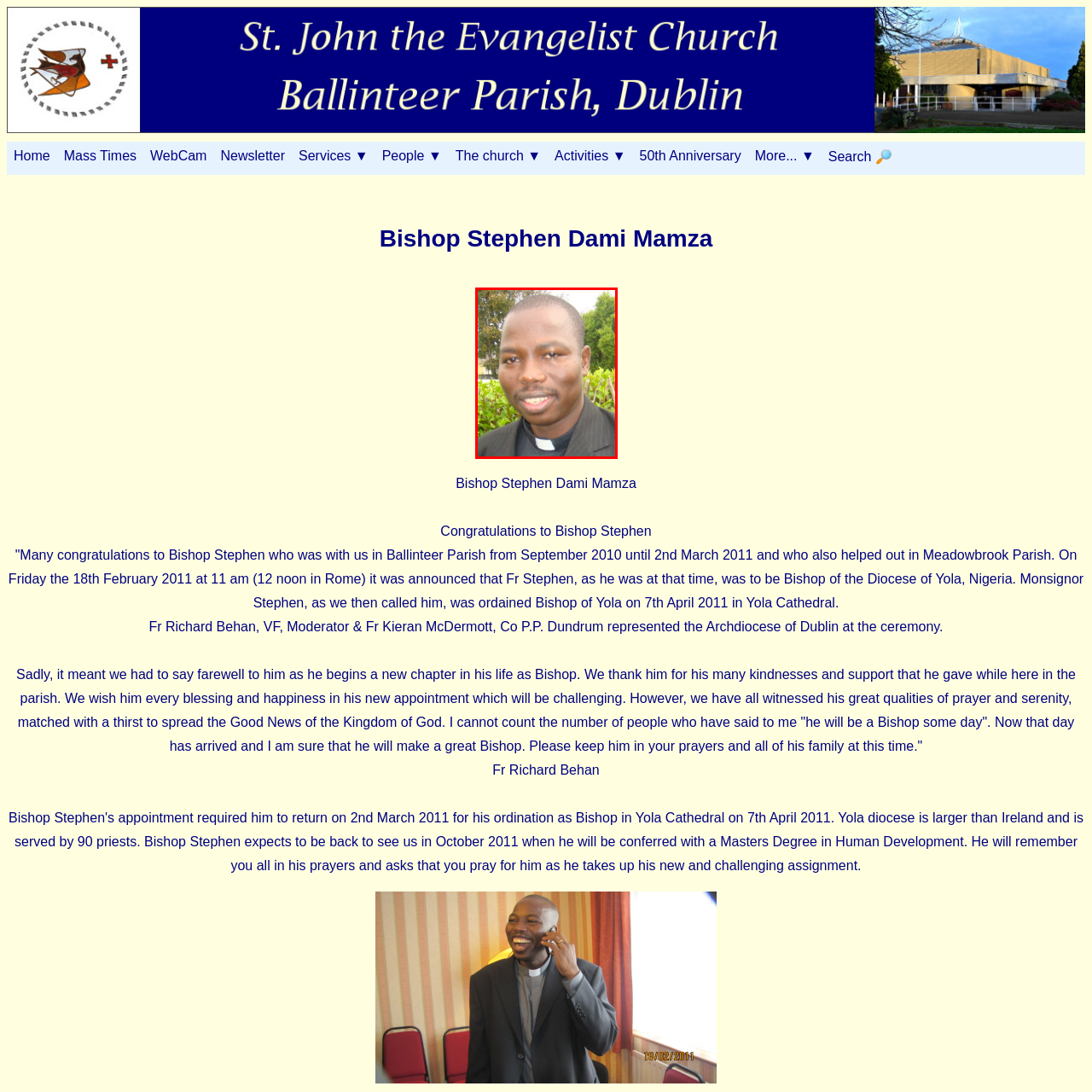Write a comprehensive caption detailing the image within the red boundary.

The image captures Bishop Stephen Dami Mamza, who is seen smiling warmly while wearing traditional clerical attire, including a black suit and a distinctive clerical collar. The backdrop features lush green foliage, suggesting a serene and inviting environment. This photograph is likely from his time in the Ballinteer Parish, where he served until March 2011, prior to his appointment as Bishop of the Diocese of Yola in Nigeria. The image is a reflection of his welcoming demeanor and commitment to his pastoral duties, embodying the spirit of service he is known for.